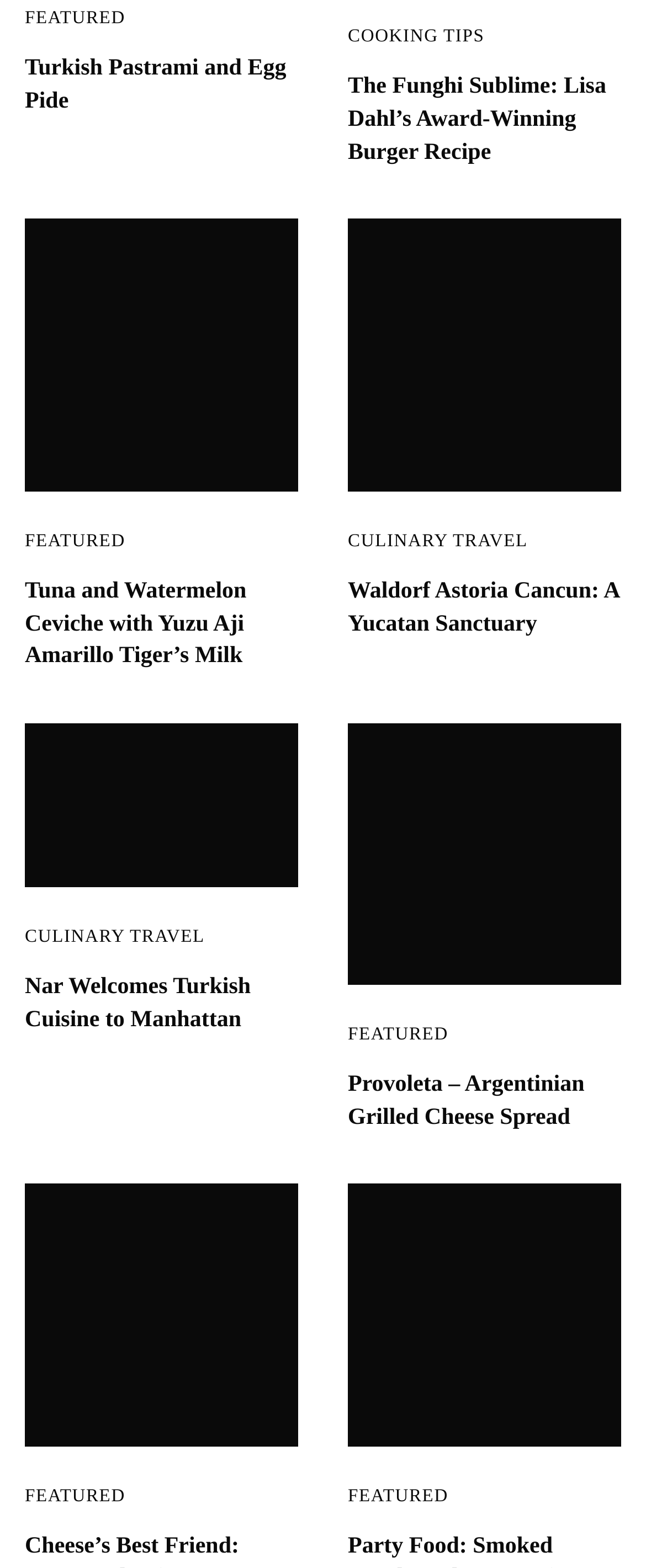Find the bounding box coordinates for the HTML element described in this sentence: "Culinary Travel". Provide the coordinates as four float numbers between 0 and 1, in the format [left, top, right, bottom].

[0.038, 0.591, 0.317, 0.604]